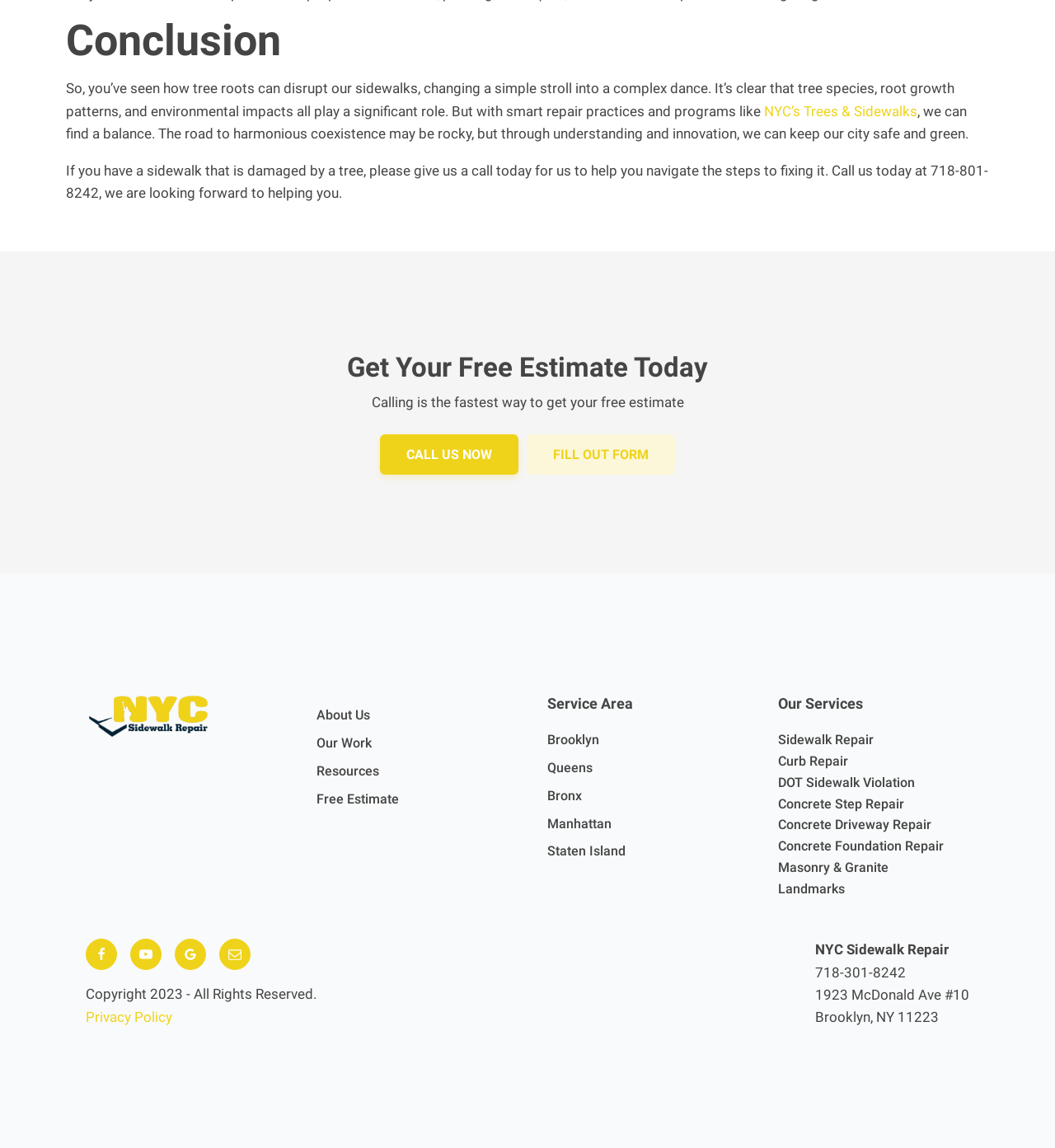Predict the bounding box coordinates of the area that should be clicked to accomplish the following instruction: "Get a free estimate today". The bounding box coordinates should consist of four float numbers between 0 and 1, i.e., [left, top, right, bottom].

[0.329, 0.305, 0.671, 0.335]